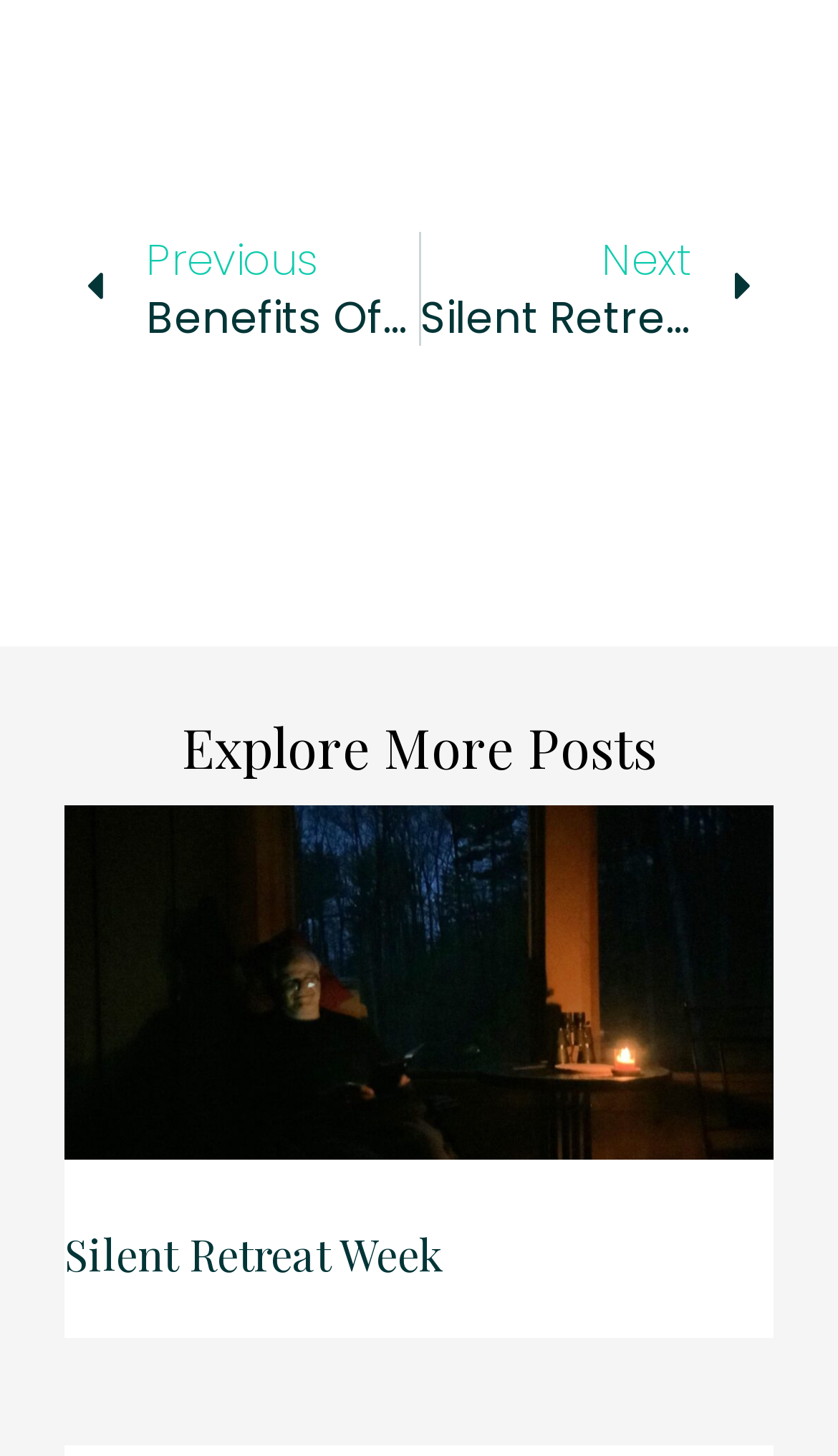Can you give a detailed response to the following question using the information from the image? Where is the link to the previous benefits of journal writing?

I found the link to the previous benefits of journal writing by looking at the link element with the text 'Prev Previous Benefits Of Journal Writing' which has a bounding box with y1 coordinate 0.16, indicating it is located at the top of the page, and x1 coordinate 0.103, indicating it is located on the left side of the page.